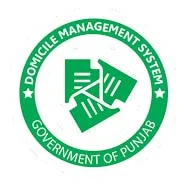Answer the question in one word or a short phrase:
What do the three stylized documents symbolize?

Ease of accessing domicile certificates online